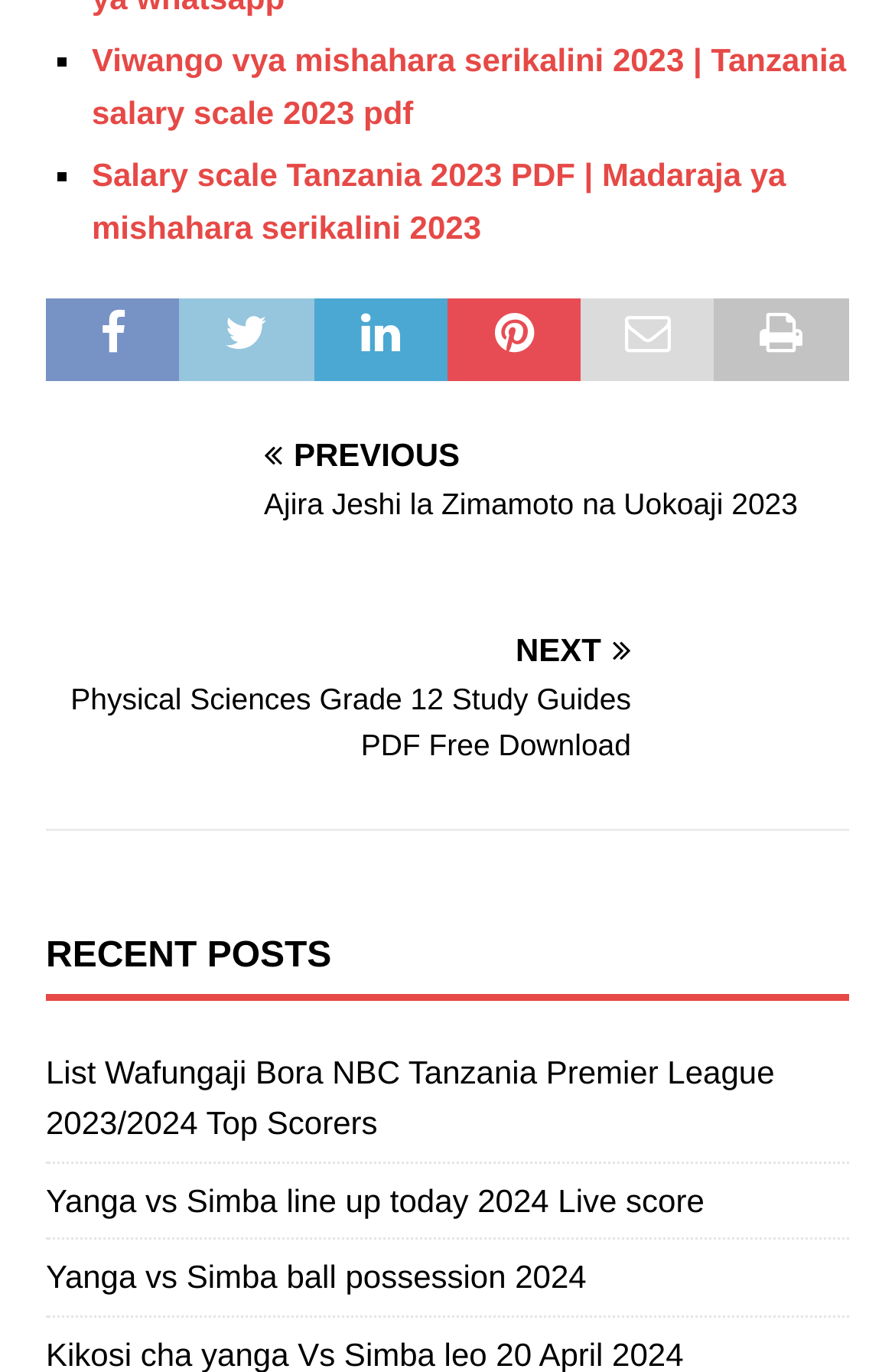Highlight the bounding box coordinates of the region I should click on to meet the following instruction: "Explore Ajira Jeshi la Zimamoto na Uokoaji 2023".

[0.051, 0.319, 0.949, 0.386]